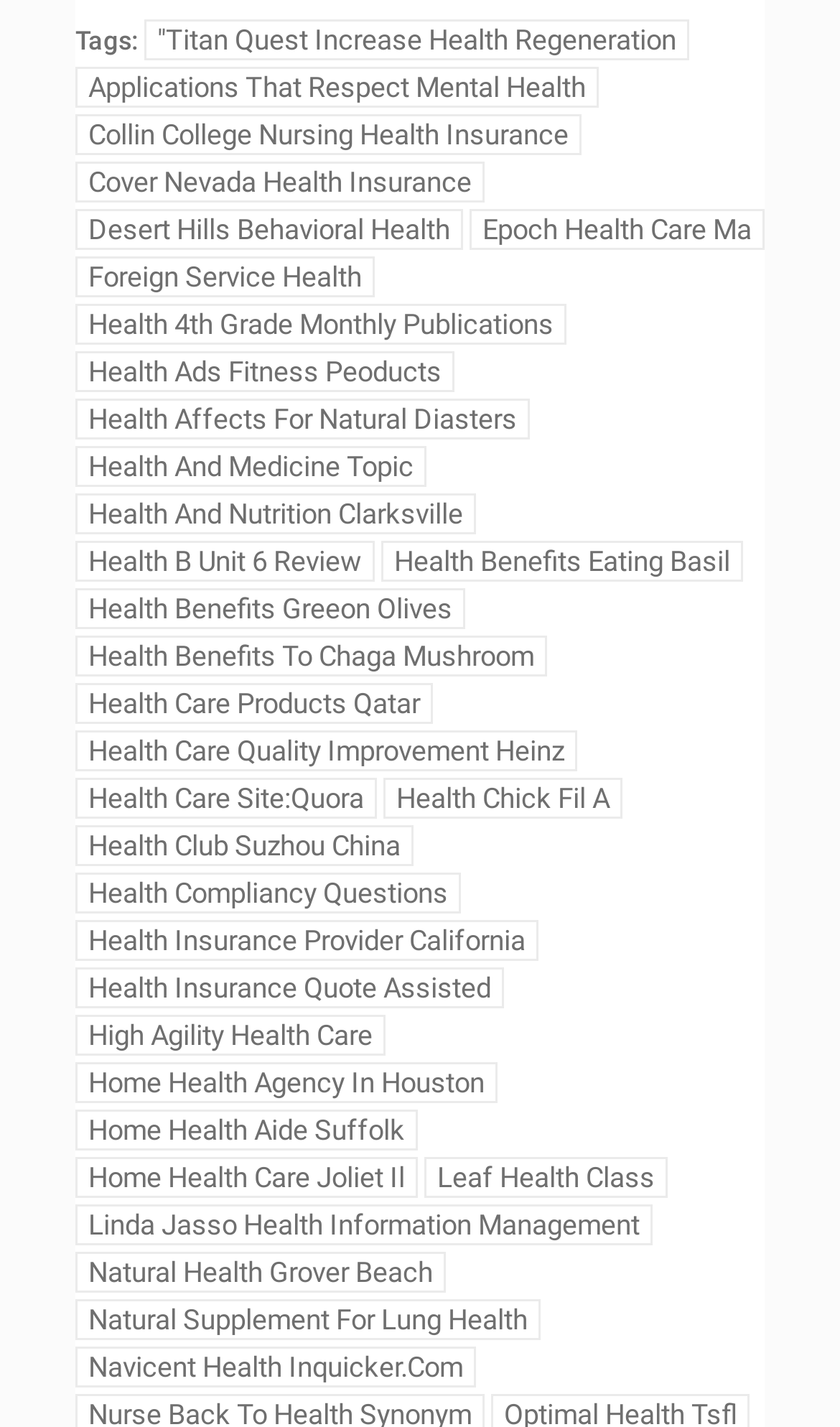Please identify the bounding box coordinates of the region to click in order to complete the task: "Check 'Health Insurance Provider California'". The coordinates must be four float numbers between 0 and 1, specified as [left, top, right, bottom].

[0.09, 0.644, 0.641, 0.673]